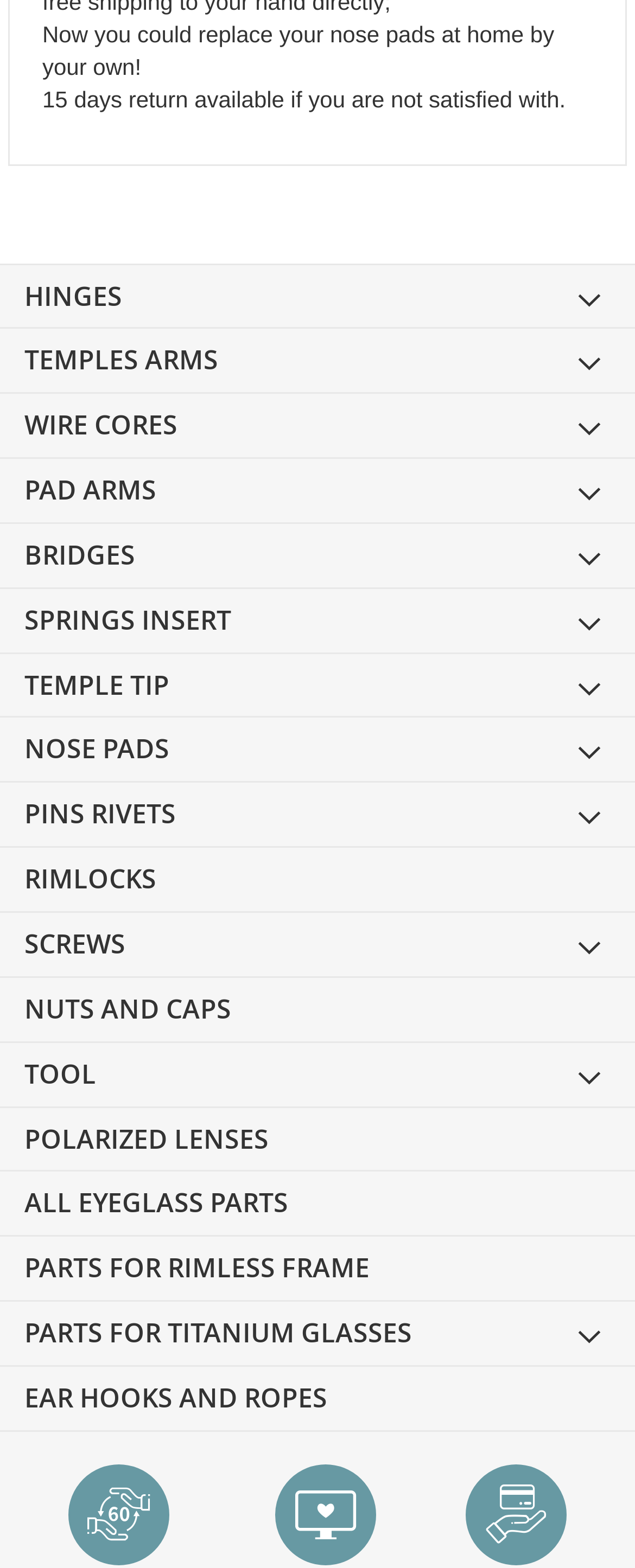Can I find tools for eyeglasses on this website?
Based on the image, answer the question with a single word or brief phrase.

Yes